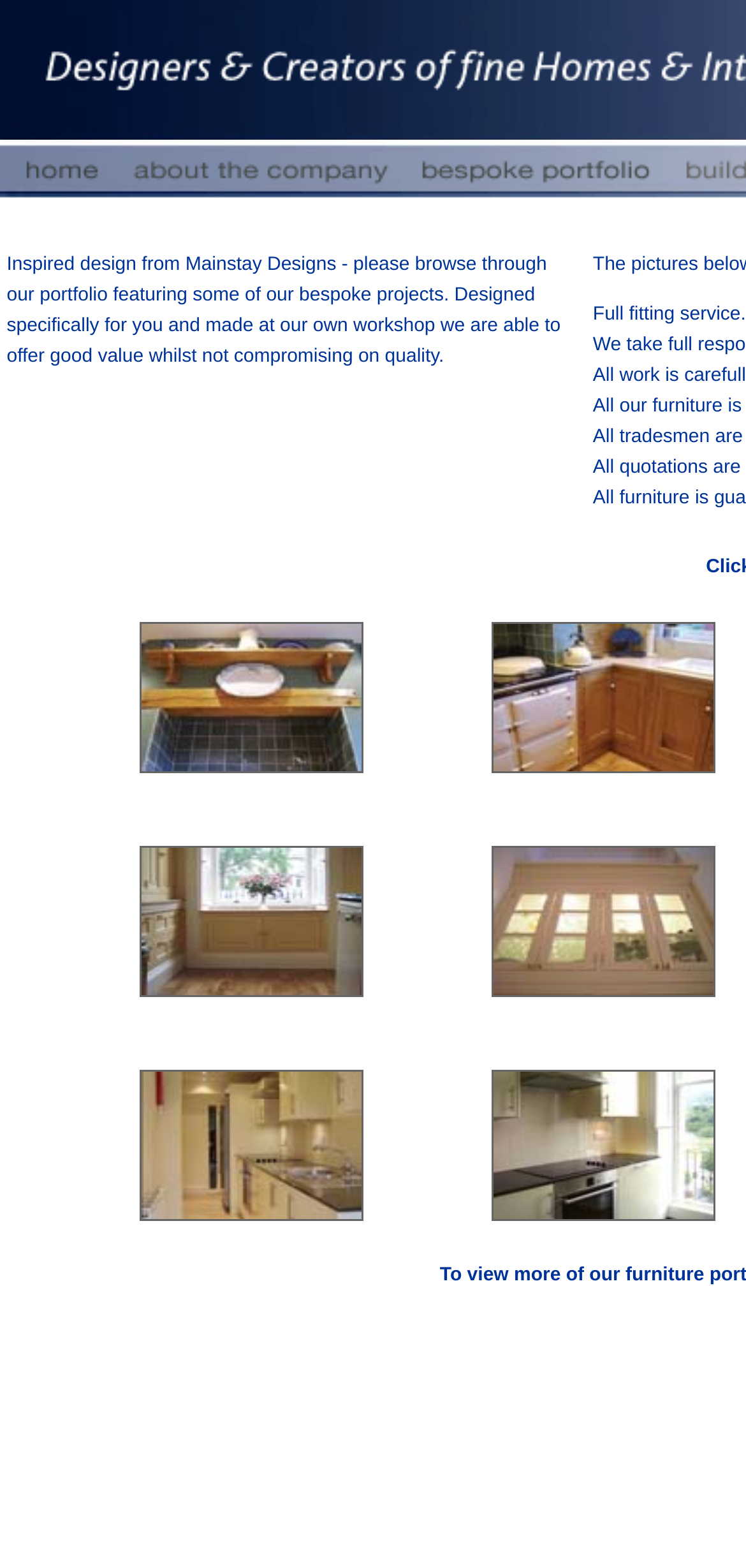Give a detailed account of the webpage's layout and content.

The webpage is about Mainstay Designs, a furniture design and manufacturing company based near Bath, Somerset UK. At the top, there is a header section with three main navigation links: "Home", "About the company", and "Bespoke furniture", each accompanied by a small image. 

Below the header, there is a section with a brief introduction to the company, describing their bespoke projects and highlighting their ability to offer good value without compromising on quality.

The main content area is divided into three sections, each containing two columns. The left column of each section features a small image, while the right column contains a link with a corresponding image. The links appear to be related to the company's projects or services, but the exact content is not specified.

There are no prominent headings or titles on the page, and the layout is relatively simple and clean. The use of images and links creates a visually appealing design, making it easy to navigate and explore the company's offerings.